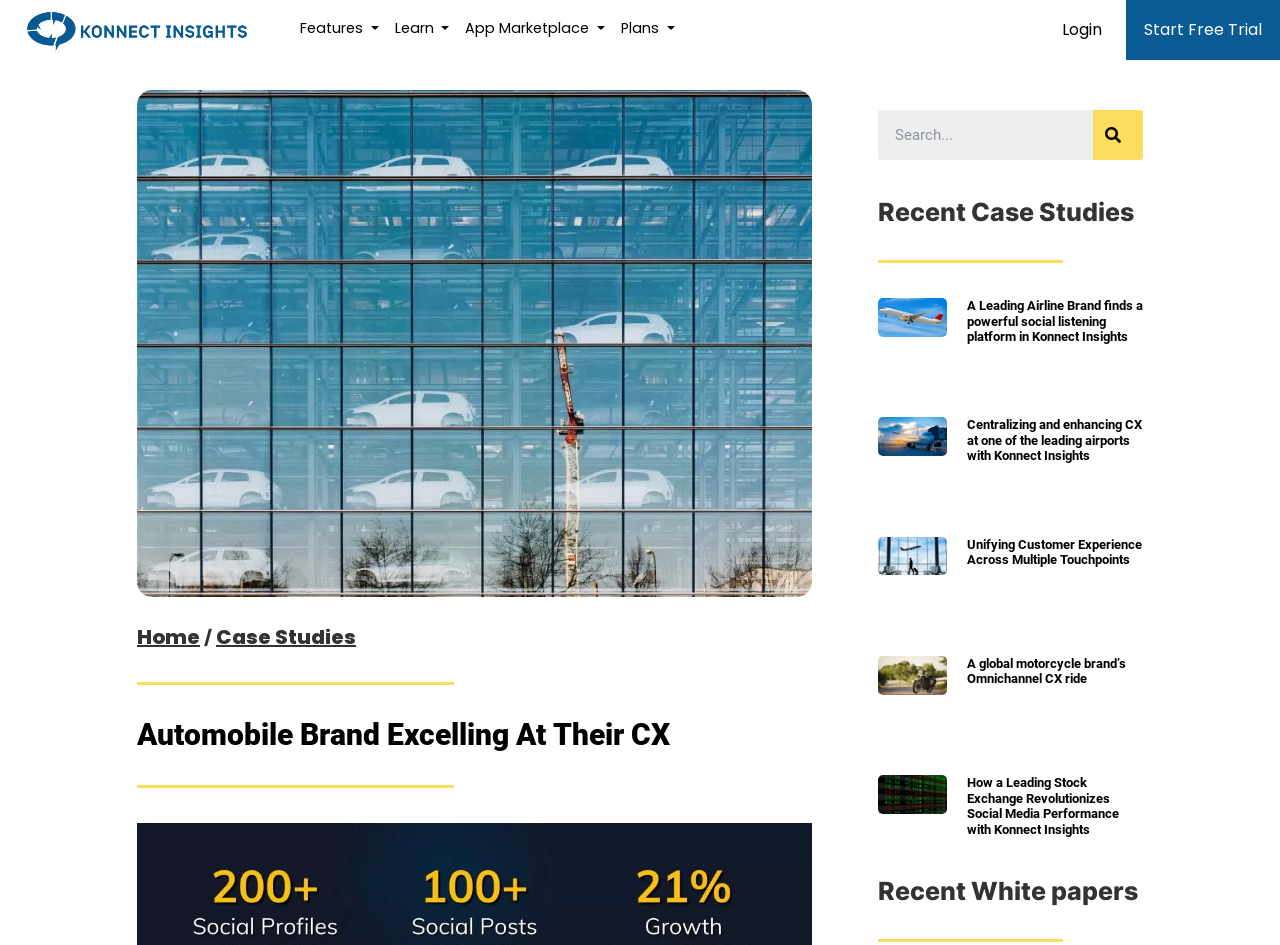Pinpoint the bounding box coordinates of the clickable element needed to complete the instruction: "Click the 'Features' link". The coordinates should be provided as four float numbers between 0 and 1: [left, top, right, bottom].

[0.228, 0.011, 0.302, 0.051]